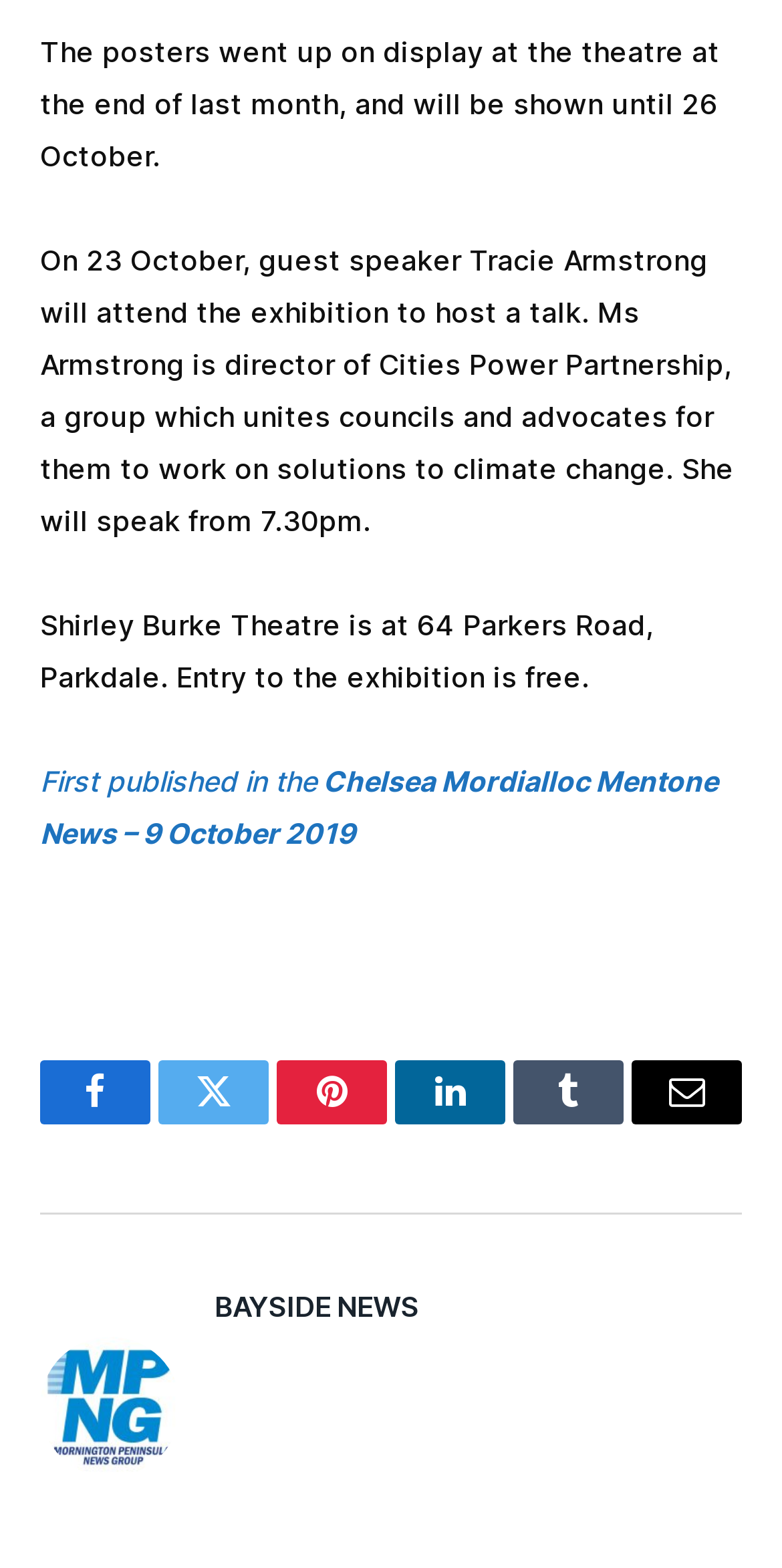Find the bounding box coordinates of the clickable area required to complete the following action: "View the original news article".

[0.051, 0.487, 0.405, 0.508]